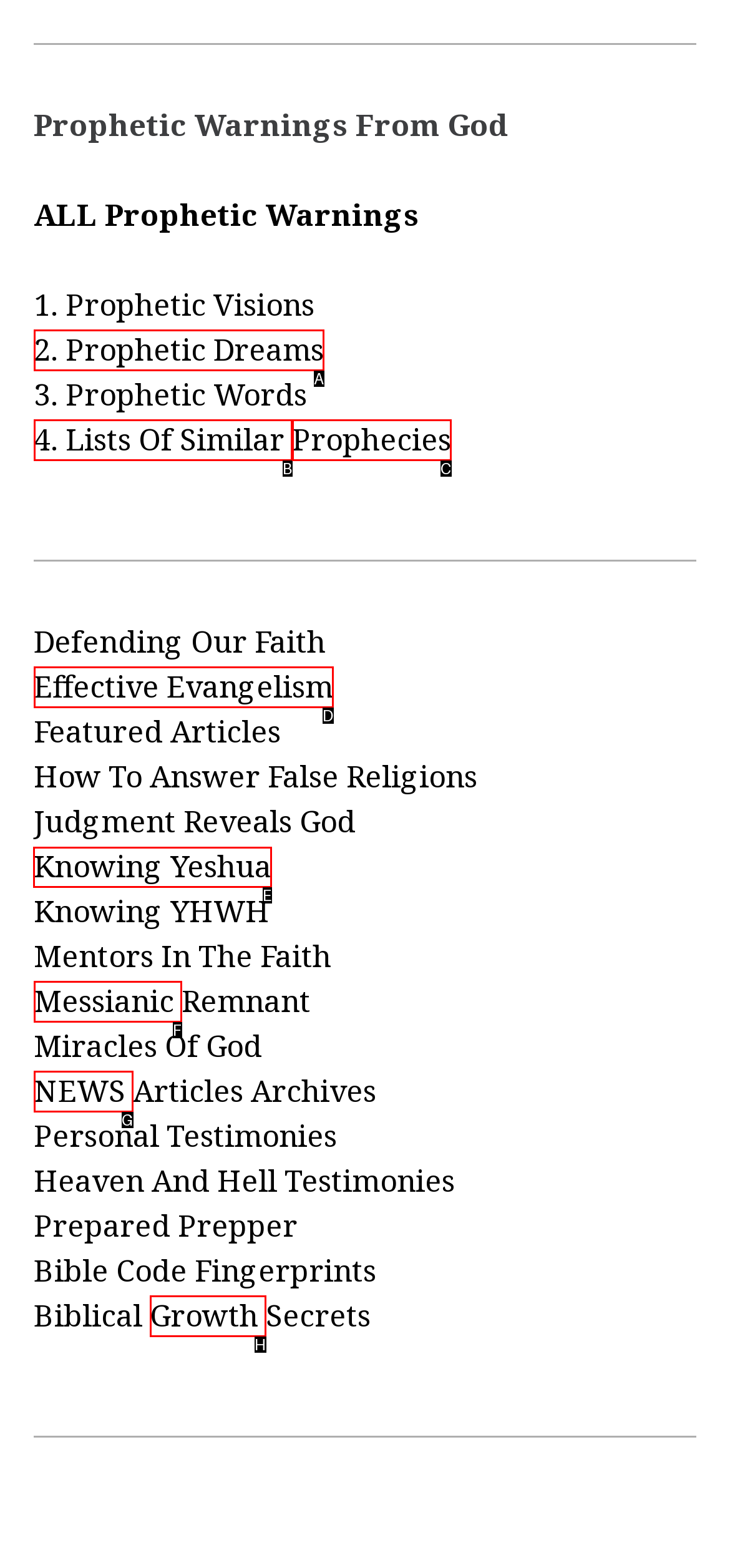Identify the letter of the UI element I need to click to carry out the following instruction: Explore Knowing Yeshua

E